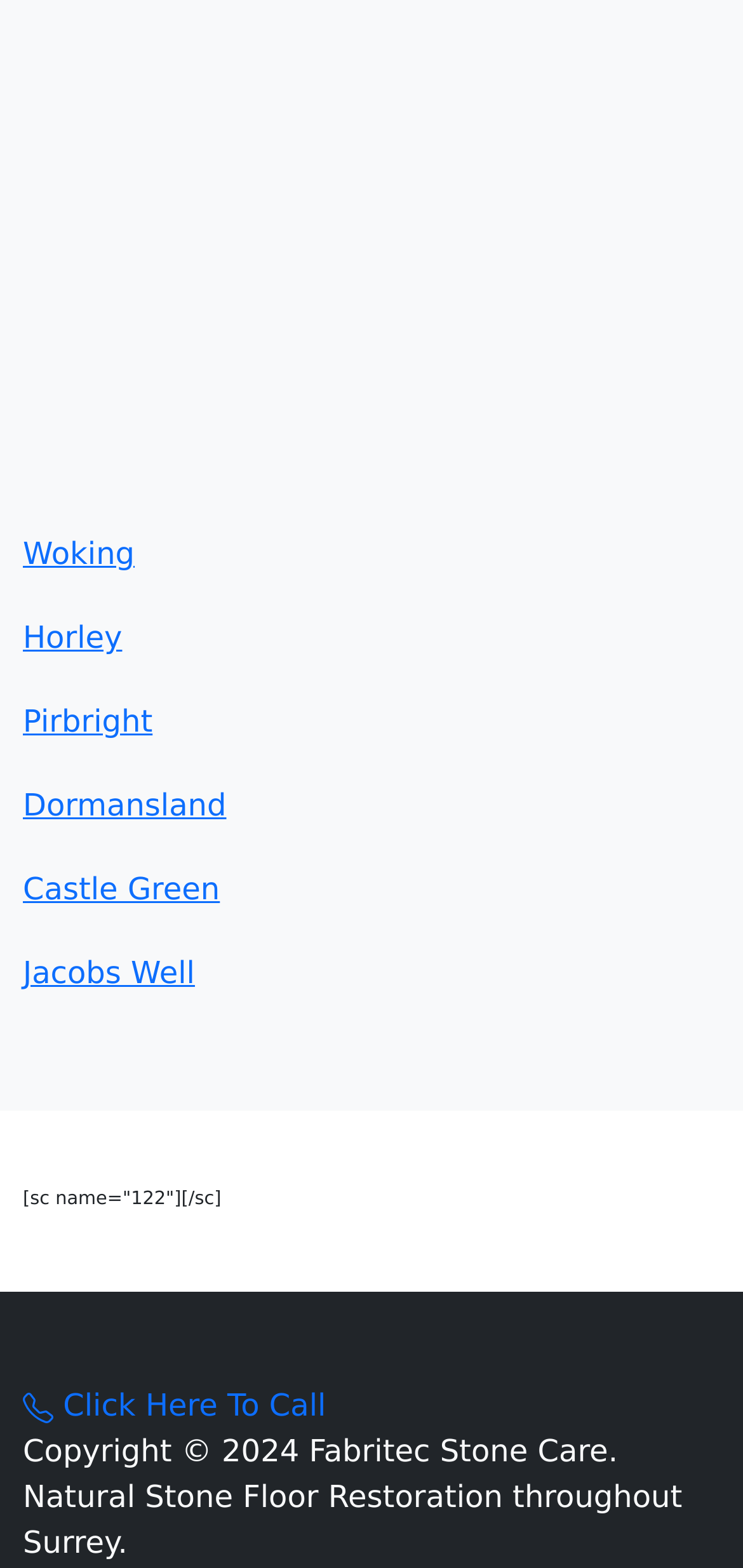Respond concisely with one word or phrase to the following query:
What is the year of the copyright statement?

2024